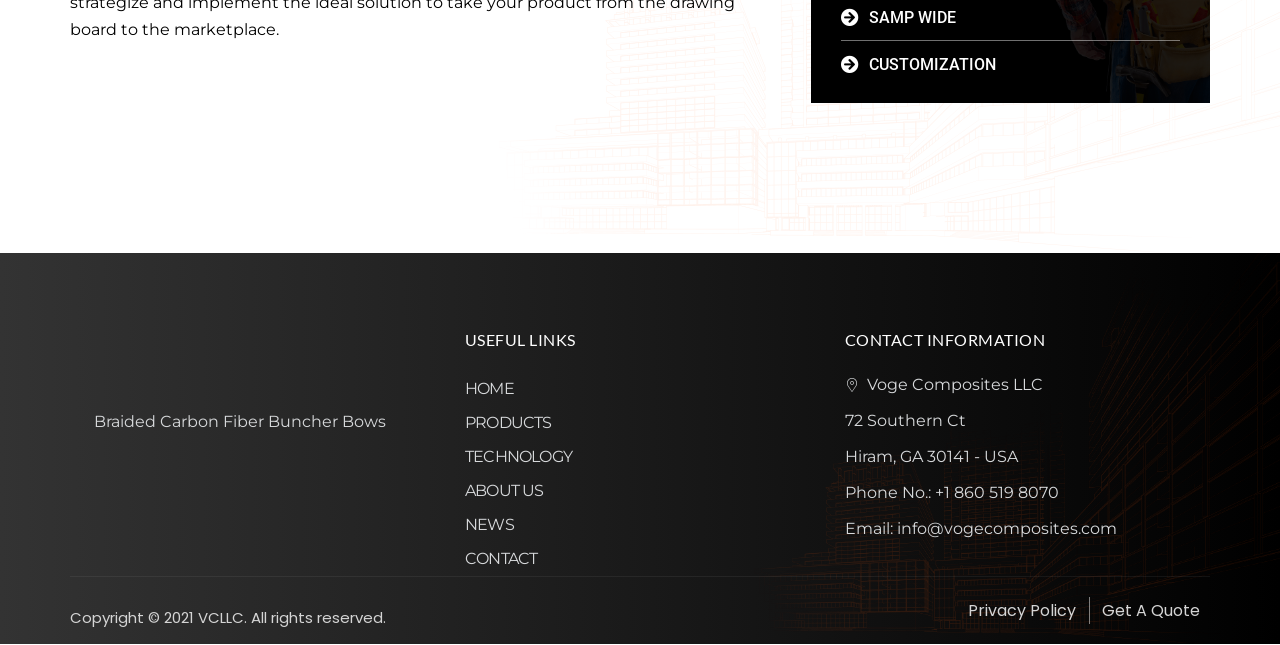Please pinpoint the bounding box coordinates for the region I should click to adhere to this instruction: "read Privacy Policy".

[0.756, 0.926, 0.841, 0.968]